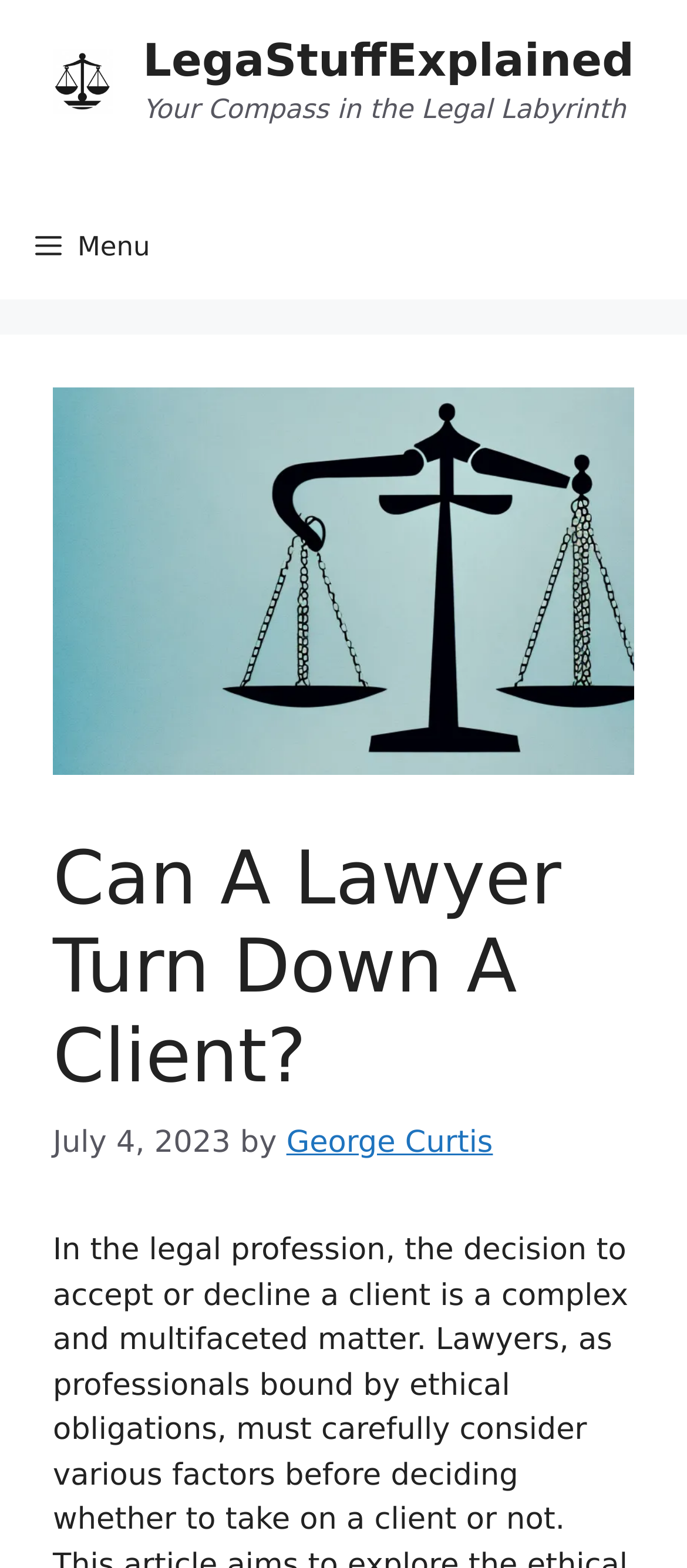When was the article published?
Using the visual information, answer the question in a single word or phrase.

July 4, 2023